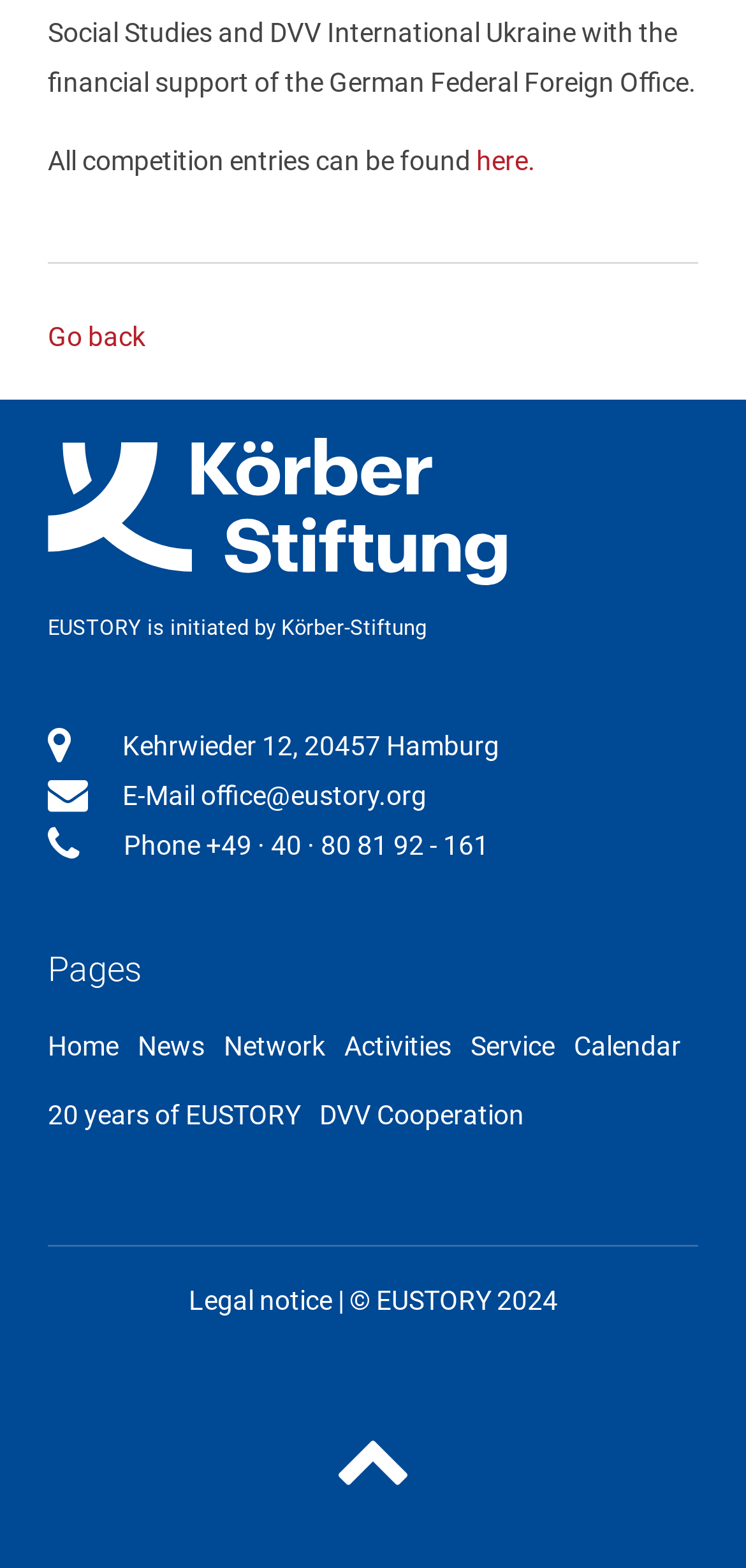Based on the visual content of the image, answer the question thoroughly: What is the name of the organization that initiated EUSTORY?

The answer can be found in the text 'EUSTORY is initiated by Körber-Stiftung' which is located below the image of Körber Stiftung.